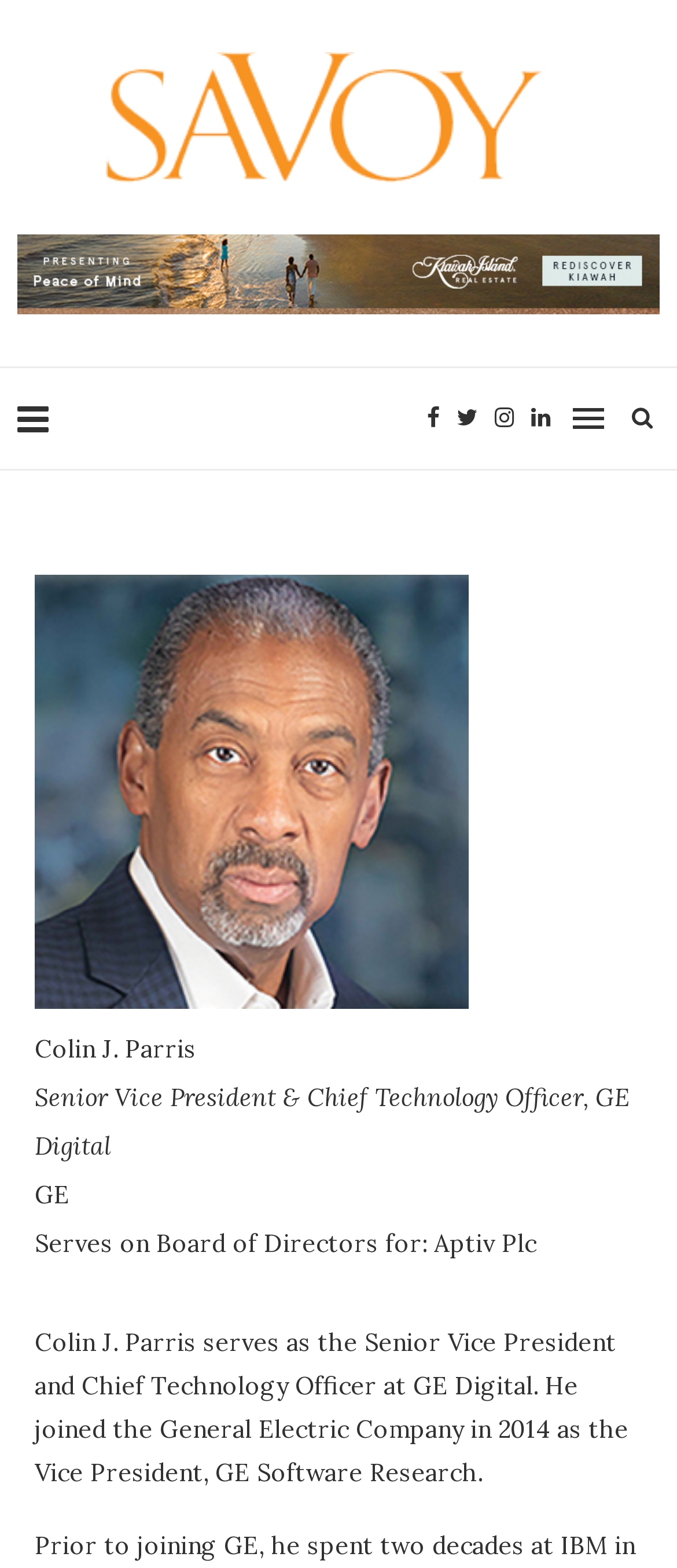When did Colin J. Parris join General Electric Company?
Based on the visual, give a brief answer using one word or a short phrase.

2014